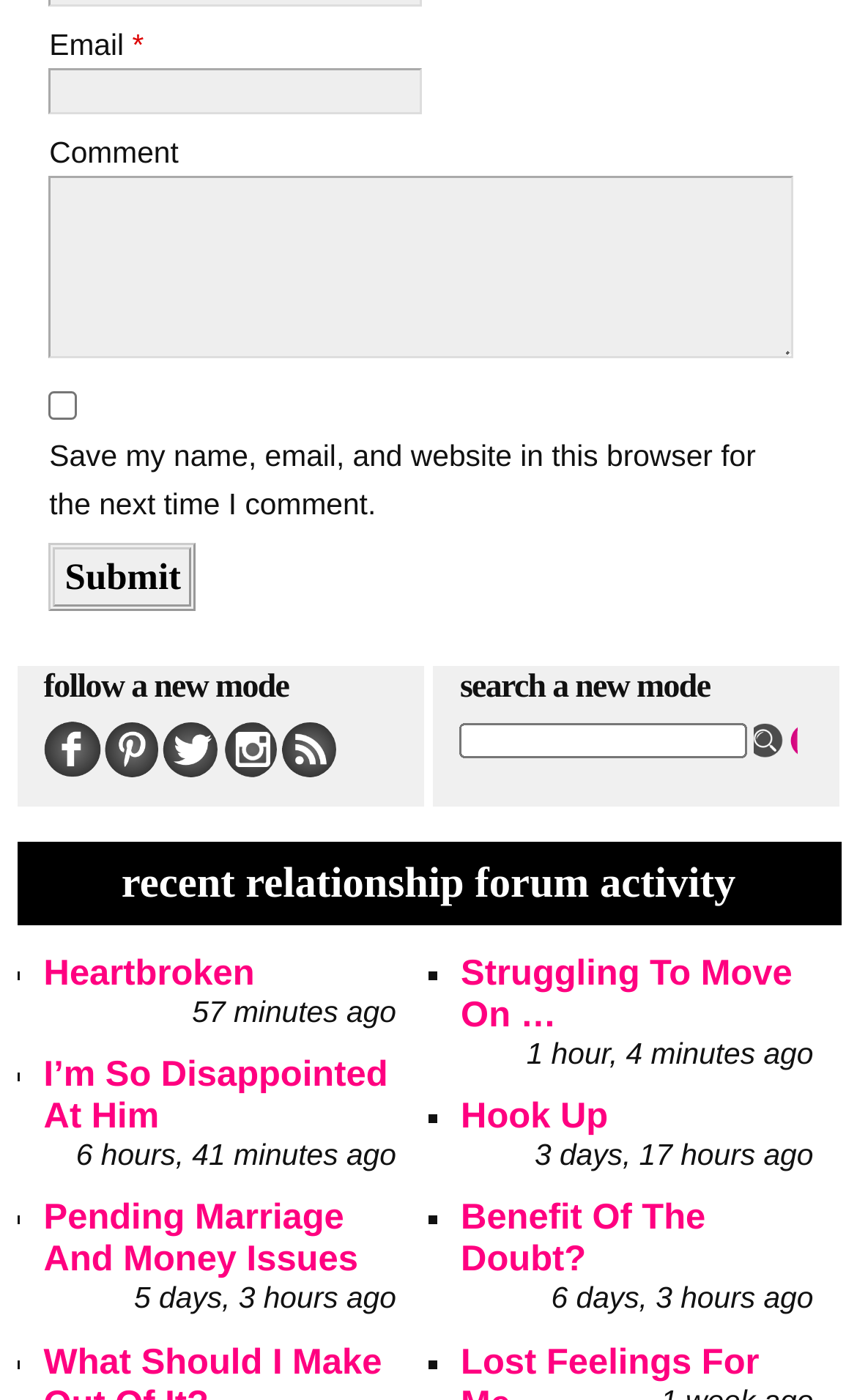Kindly determine the bounding box coordinates for the area that needs to be clicked to execute this instruction: "Visit the Heartbroken forum".

[0.051, 0.681, 0.297, 0.709]